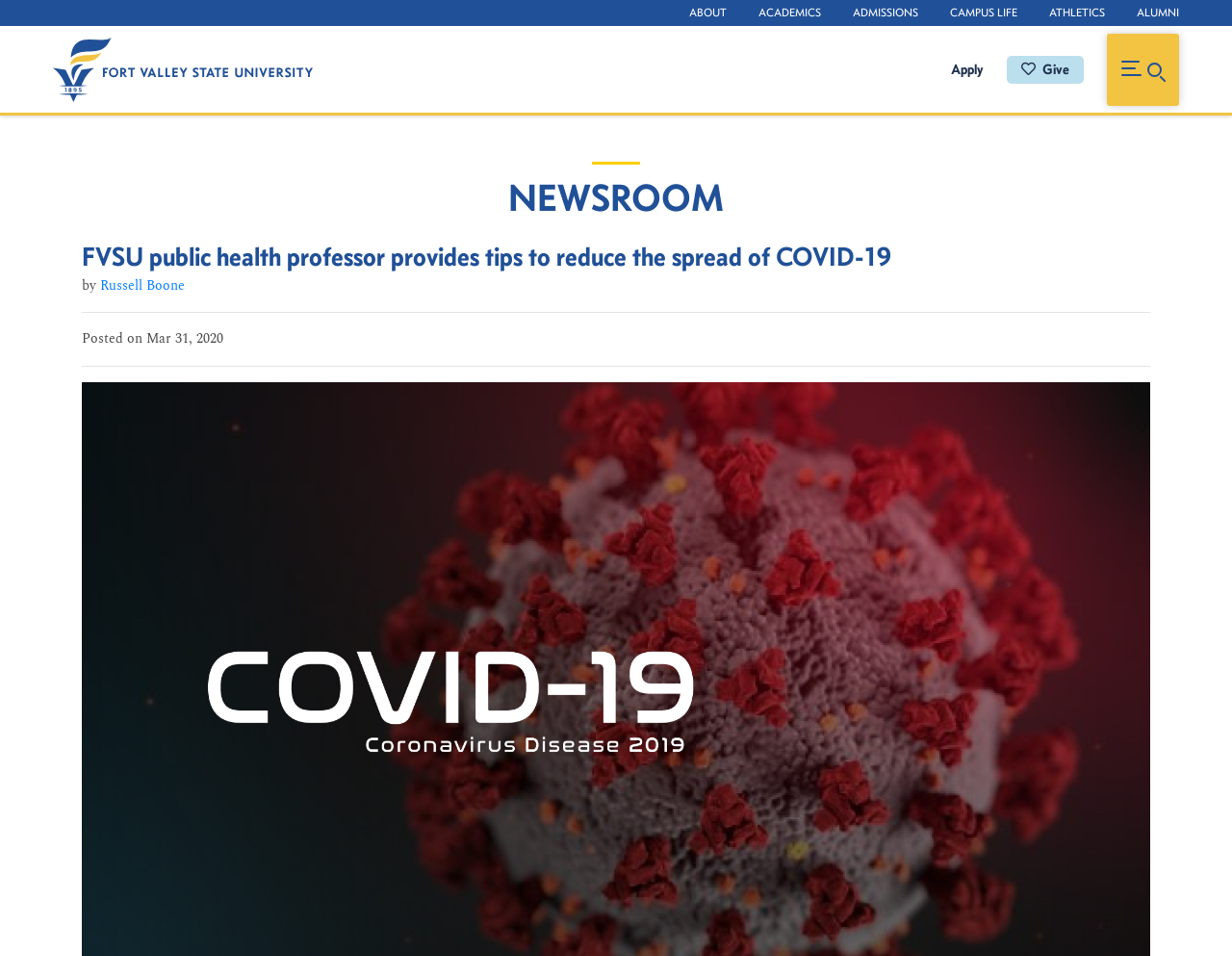Identify the bounding box coordinates of the section to be clicked to complete the task described by the following instruction: "go to about main page". The coordinates should be four float numbers between 0 and 1, formatted as [left, top, right, bottom].

[0.548, 0.004, 0.602, 0.023]